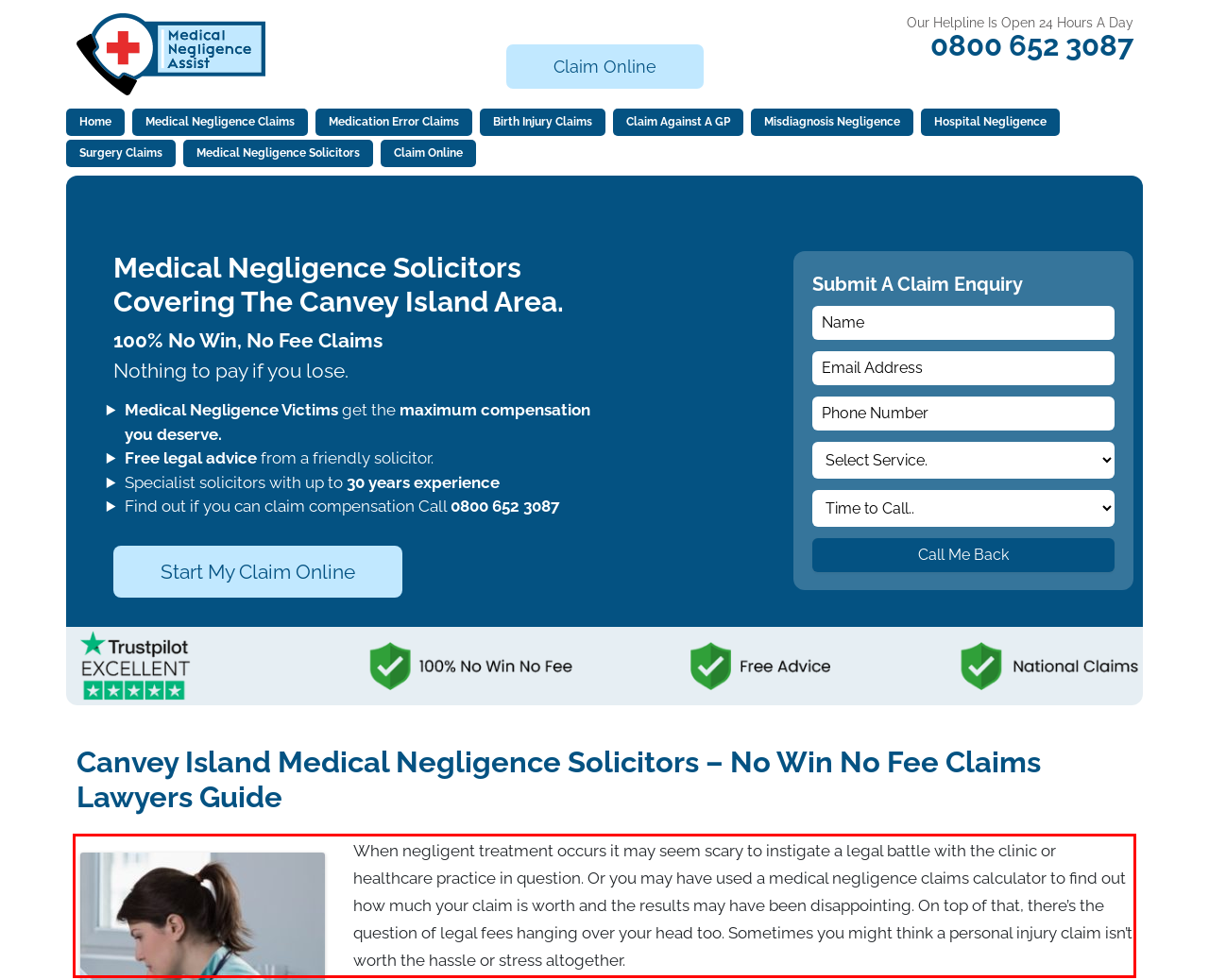Identify the text within the red bounding box on the webpage screenshot and generate the extracted text content.

When negligent treatment occurs it may seem scary to instigate a legal battle with the clinic or healthcare practice in question. Or you may have used a medical negligence claims calculator to find out how much your claim is worth and the results may have been disappointing. On top of that, there’s the question of legal fees hanging over your head too. Sometimes you might think a personal injury claim isn’t worth the hassle or stress altogether.